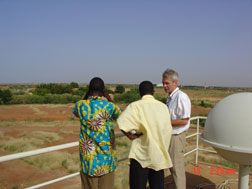What is the location of the mobile climate monitoring equipment deployment?
Using the image provided, answer with just one word or phrase.

Niamey, Niger